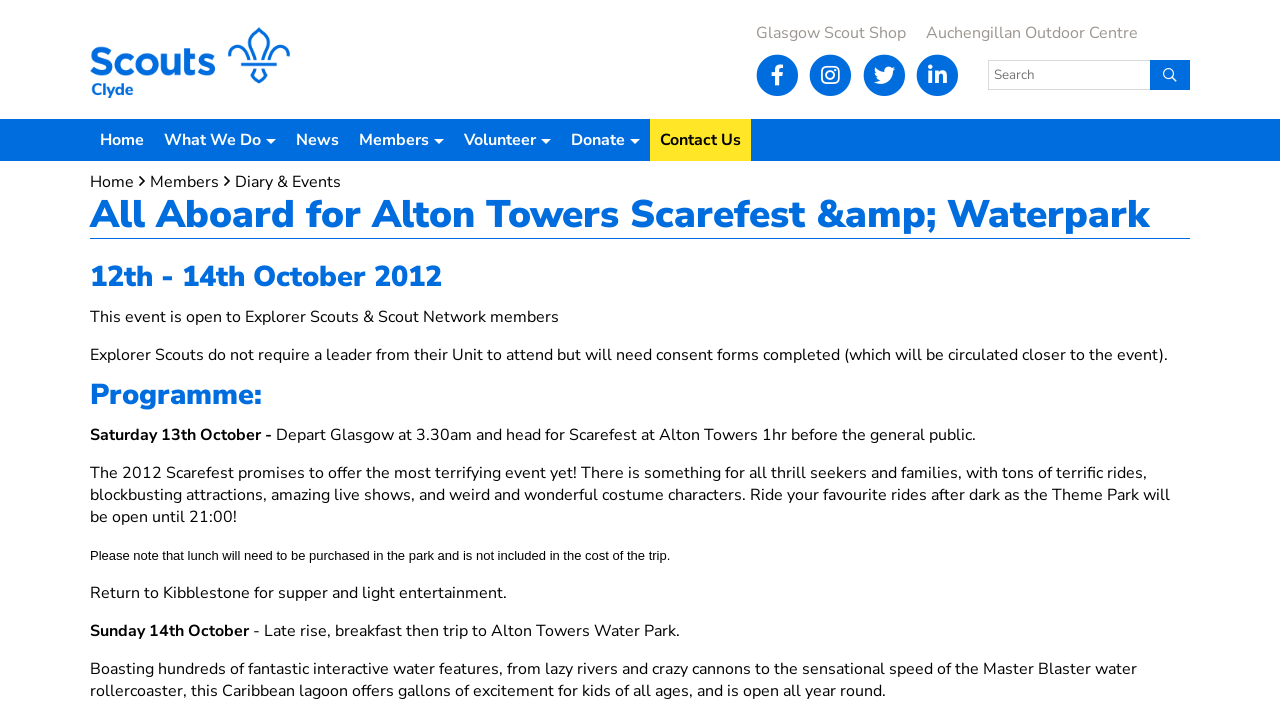What is the event open to?
Refer to the image and give a detailed answer to the question.

This answer can be obtained by reading the static text 'This event is open to Explorer Scouts & Scout Network members' which is located at the top of the webpage, below the heading 'All Aboard for Alton Towers Scarefest & Waterpark'.